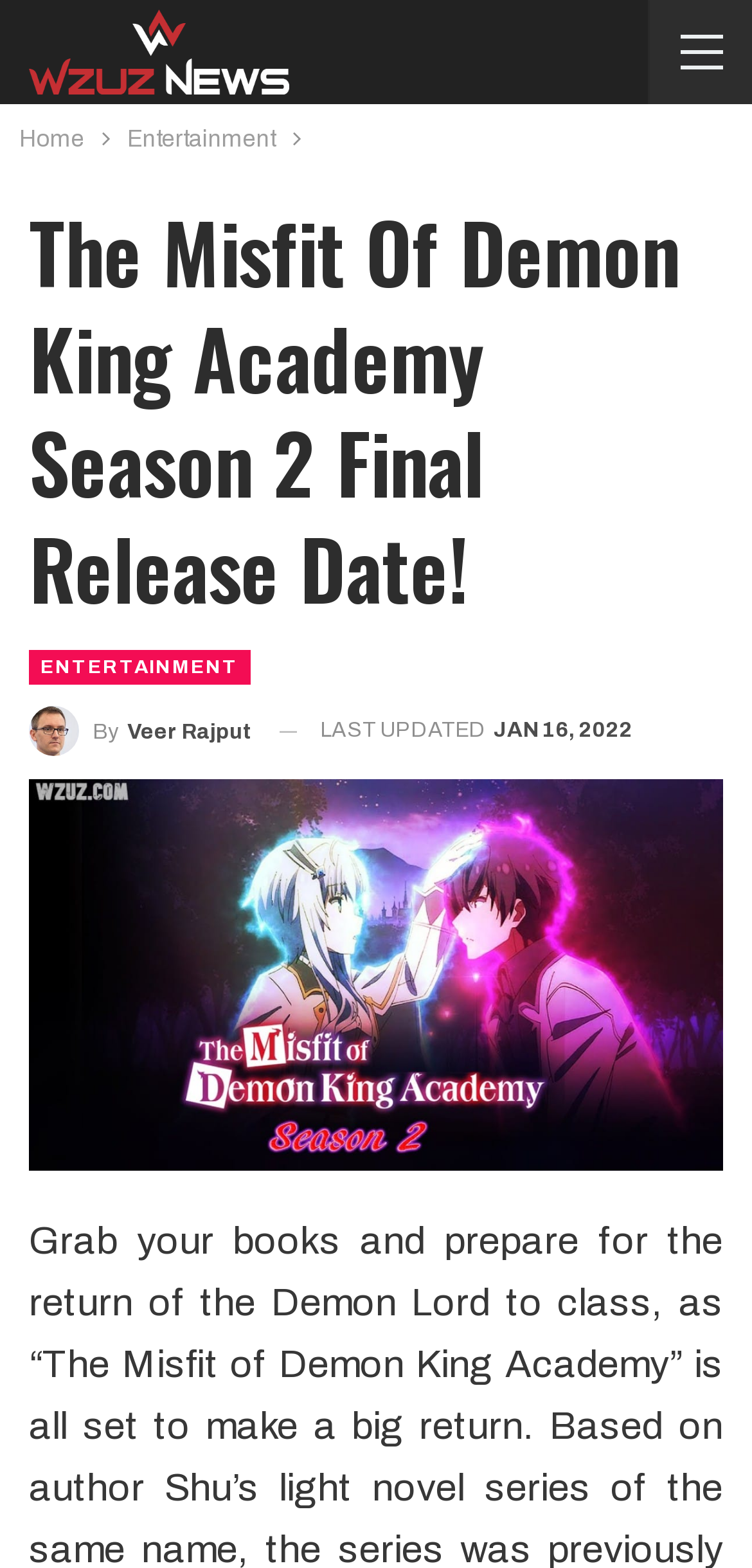What is the name of the anime series?
Using the visual information, reply with a single word or short phrase.

The Misfit of Demon King Academy